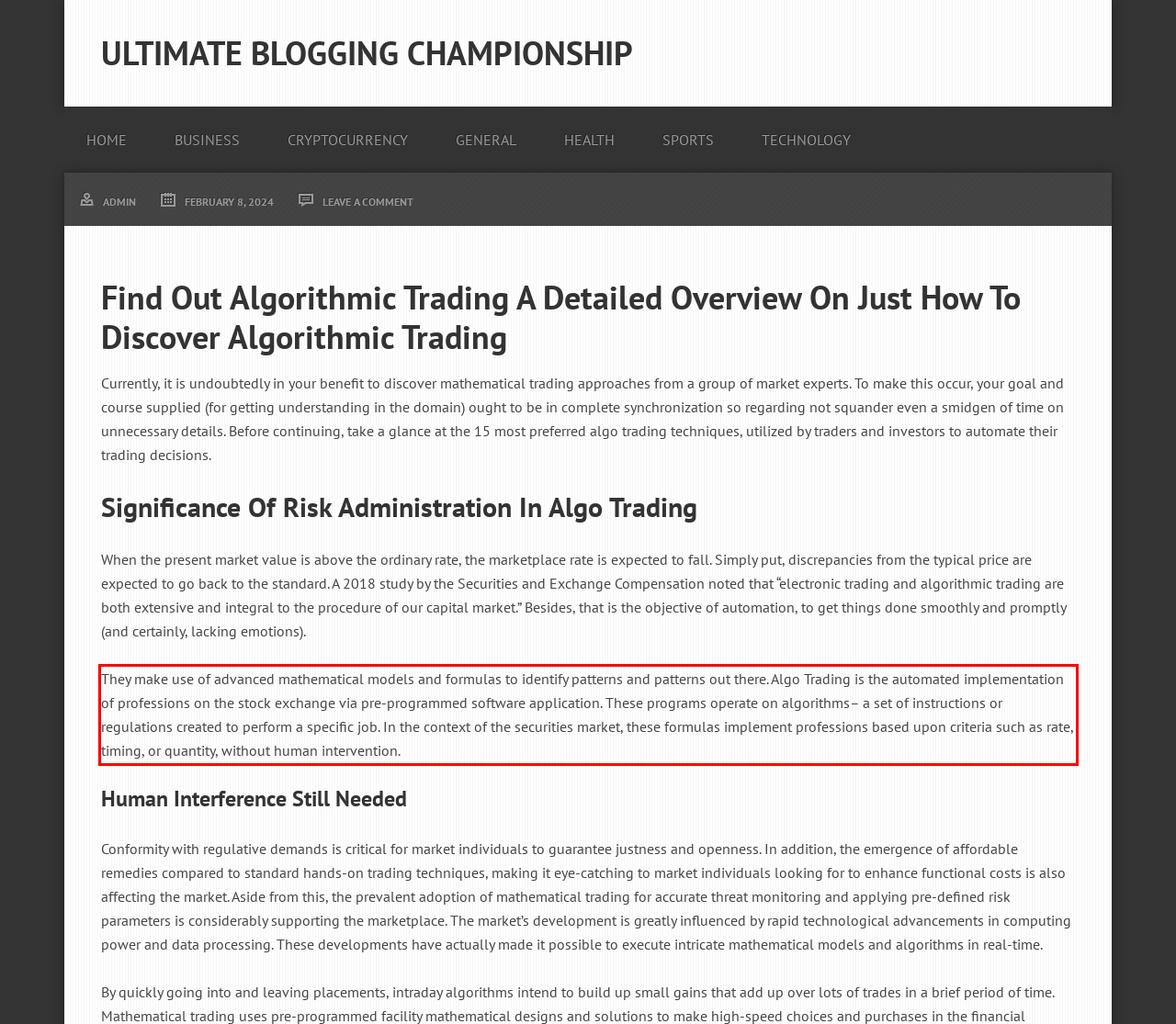You are given a screenshot with a red rectangle. Identify and extract the text within this red bounding box using OCR.

They make use of advanced mathematical models and formulas to identify patterns and patterns out there. Algo Trading is the automated implementation of professions on the stock exchange via pre-programmed software application. These programs operate on algorithms– a set of instructions or regulations created to perform a specific job. In the context of the securities market, these formulas implement professions based upon criteria such as rate, timing, or quantity, without human intervention.